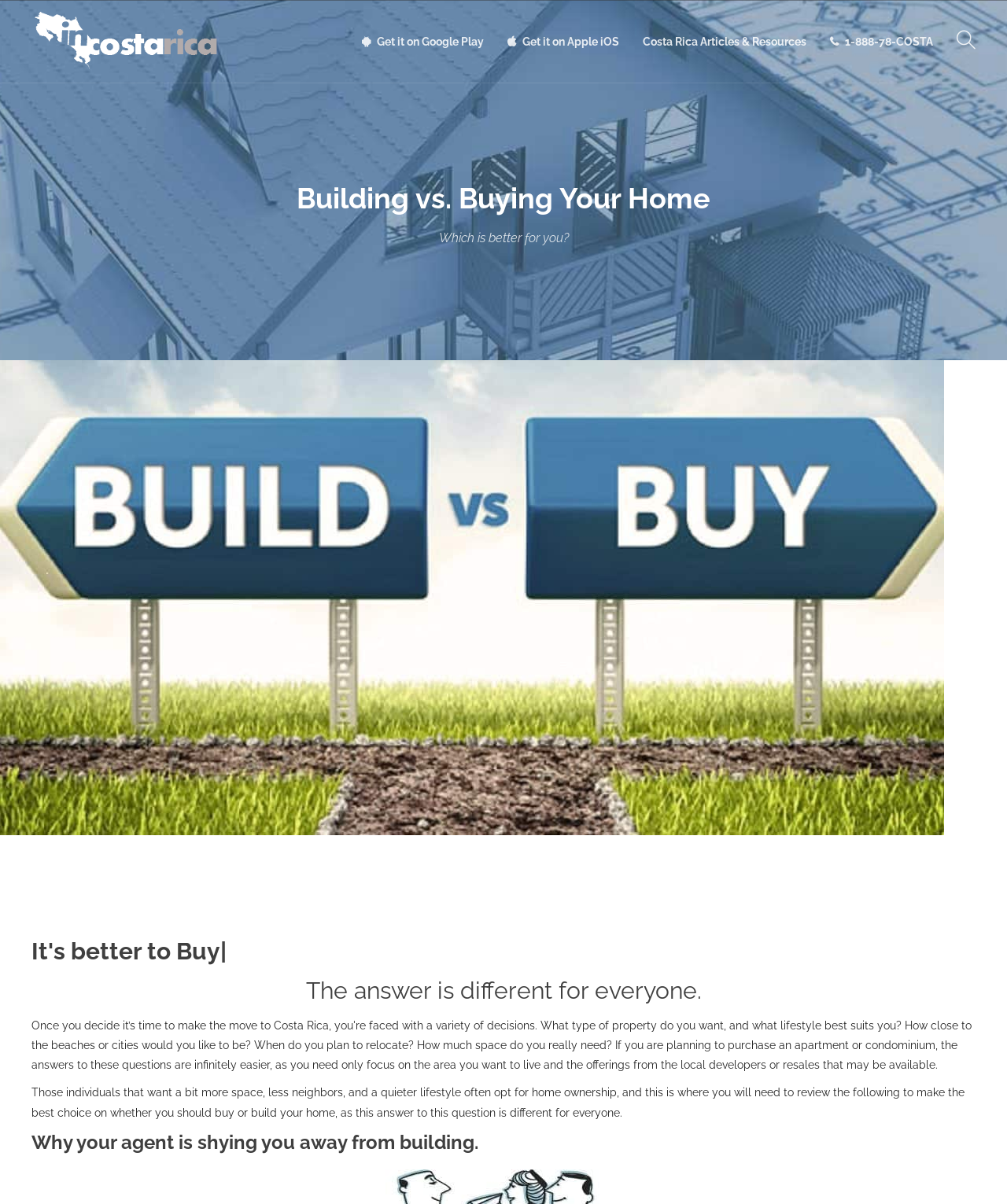Could you locate the bounding box coordinates for the section that should be clicked to accomplish this task: "Get it on Google Play".

[0.359, 0.002, 0.48, 0.067]